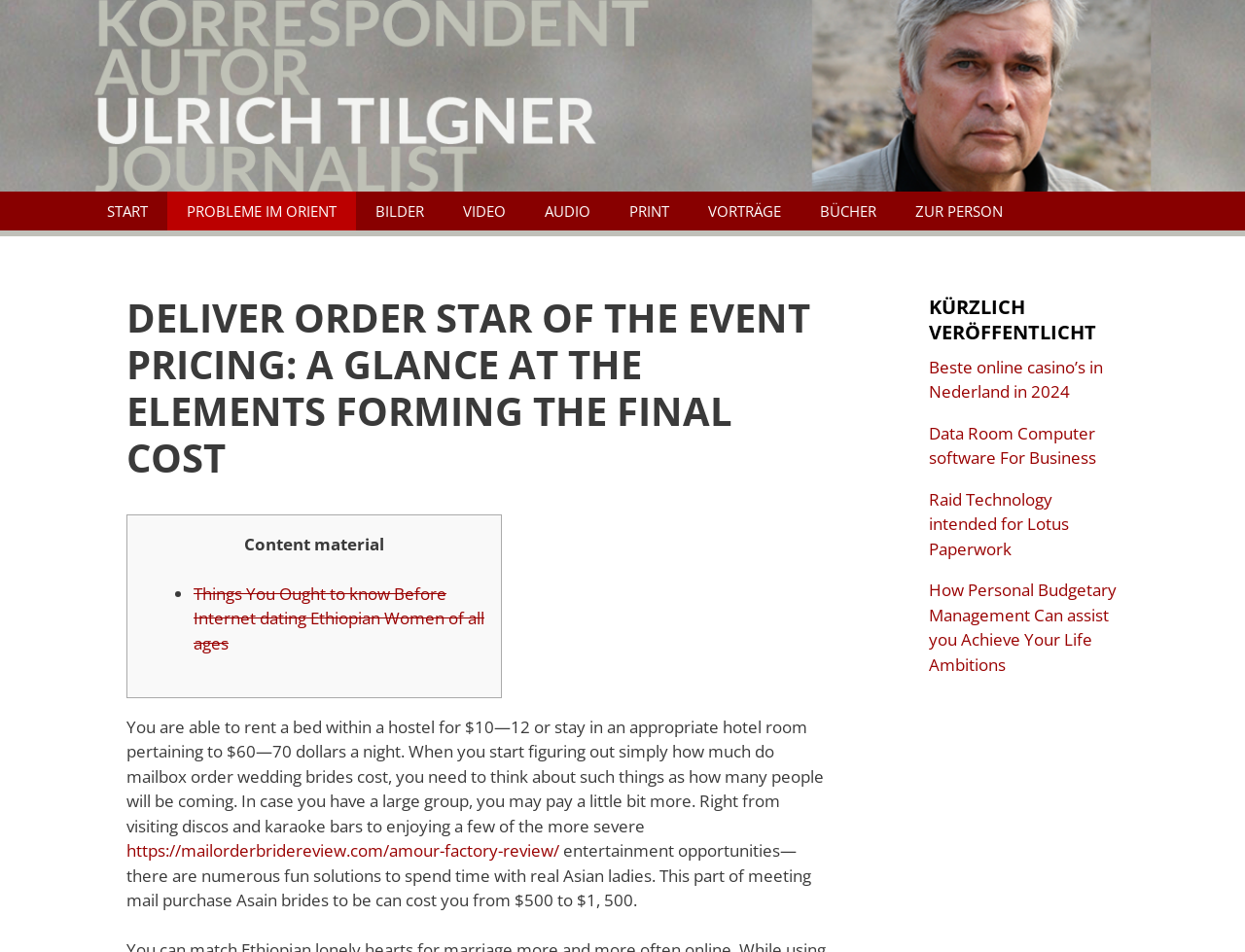Determine the bounding box coordinates (top-left x, top-left y, bottom-right x, bottom-right y) of the UI element described in the following text: Zur Person

[0.72, 0.201, 0.821, 0.242]